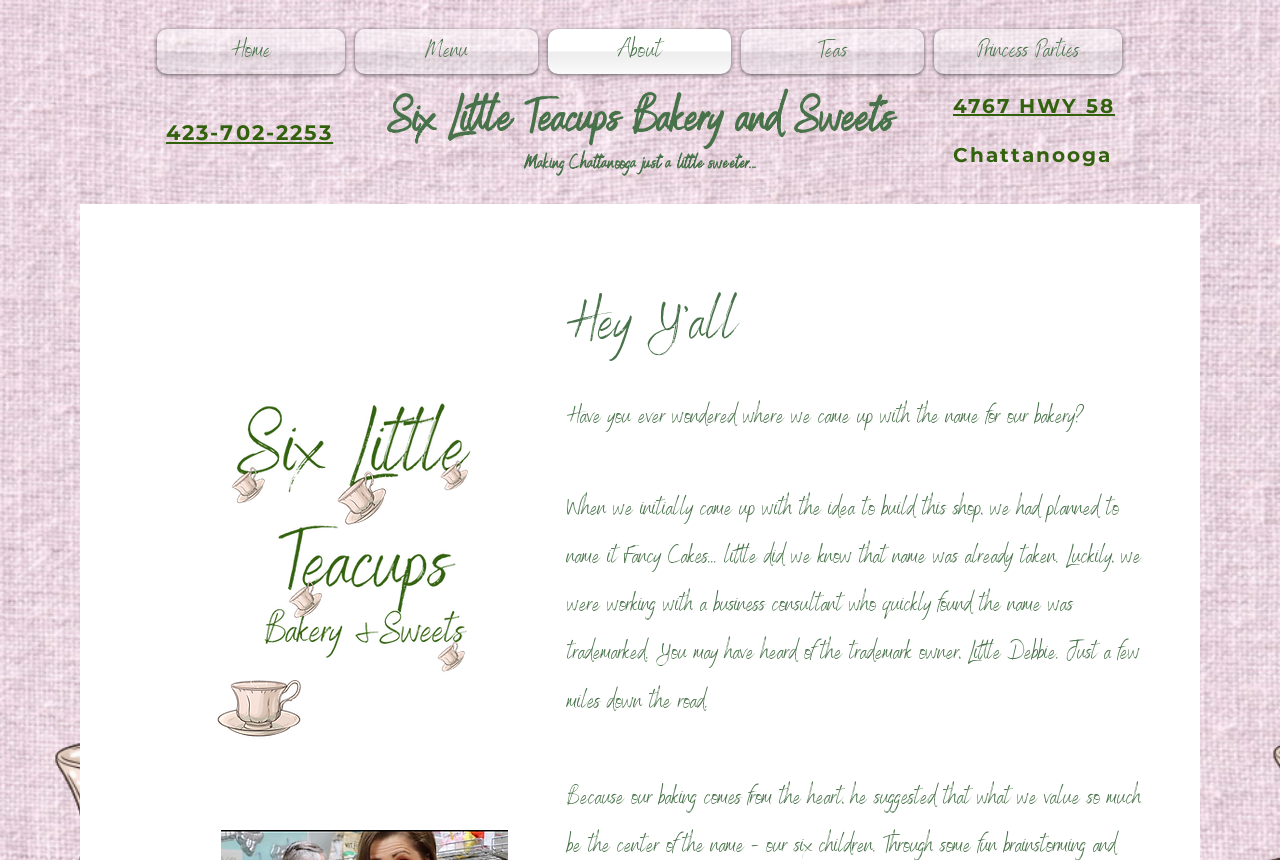Give a complete and precise description of the webpage's appearance.

The webpage is about Six Little Teacups Bakery and Sweets in Chattanooga. At the top, there is a navigation menu with five links: Home, Menu, About, Teas, and Princess Parties. Below the navigation menu, there is a phone number, 423-702-2253, and a heading that reads "Six Little Teacups Bakery and Sweets". 

Next to the phone number, there is a heading that says "Making Chattanooga just a little sweeter...". On the right side of the page, there is an address, 4767 HWY 58. 

The main content of the page starts with a heading "Hey Y'all" followed by a paragraph of text that explains the origin of the bakery's name. The text describes how the owners initially wanted to name the shop "Fancy Cakes" but discovered that the name was already trademarked by Little Debbie. 

To the left of the main content, there is an image. The image is positioned vertically, taking up most of the height of the page.